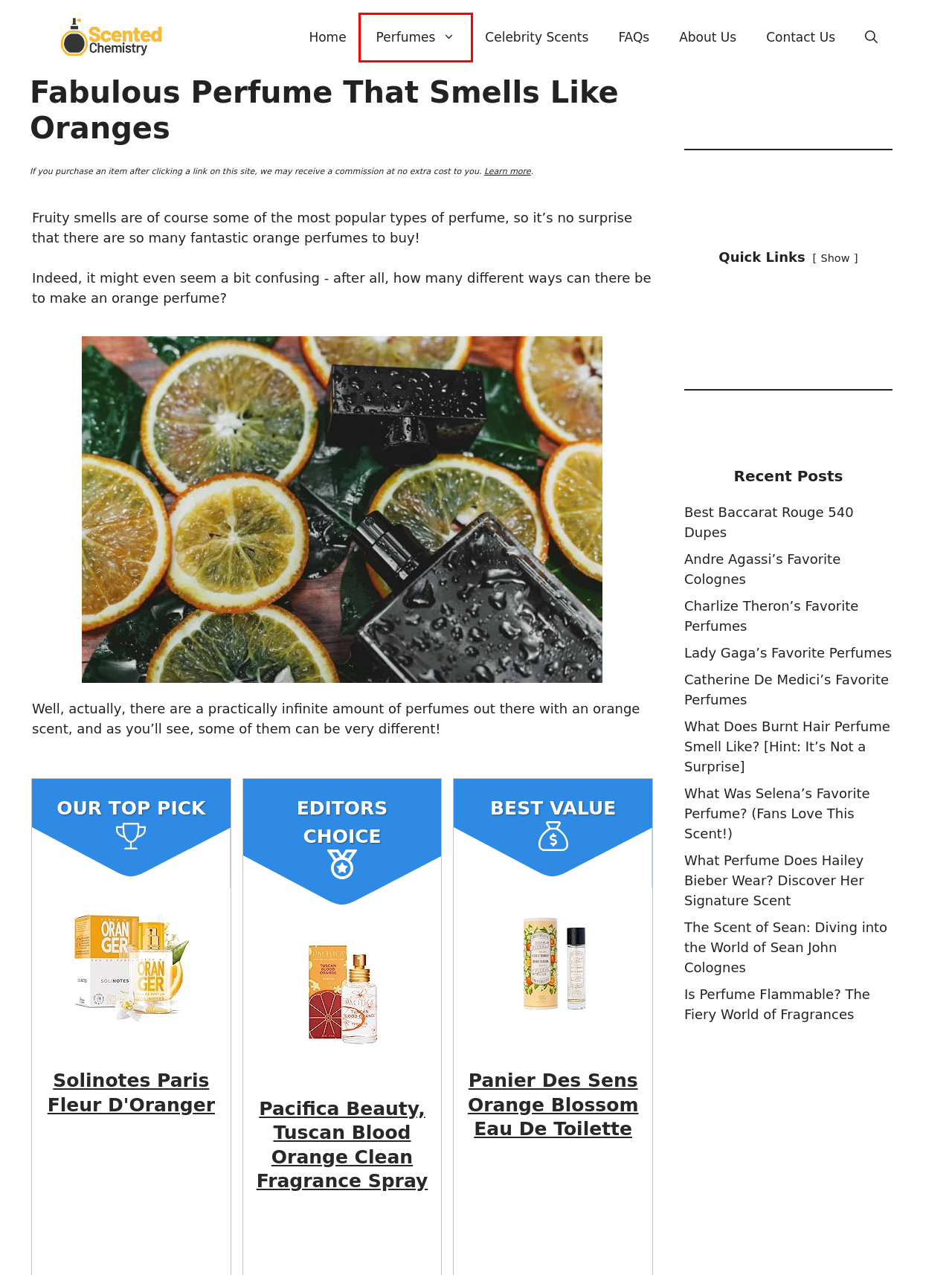You have a screenshot showing a webpage with a red bounding box around a UI element. Choose the webpage description that best matches the new page after clicking the highlighted element. Here are the options:
A. What Was Selena's Favorite Perfume? (Fans Love This Scent!) - Scented Chemistry
B. Is Perfume Flammable? The Fiery World of Fragrances - Scented Chemistry
C. Celebrity Scents - Scented Chemistry
D. Perfumes - Scented Chemistry
E. Lady Gaga's Favorite Perfumes - Scented Chemistry
F. Best Baccarat Rouge 540 Dupes - Scented Chemistry
G. What Perfume Does Hailey Bieber Wear? Discover Her Signature Scent - Scented Chemistry
H. Contact Us - Scented Chemistry

D